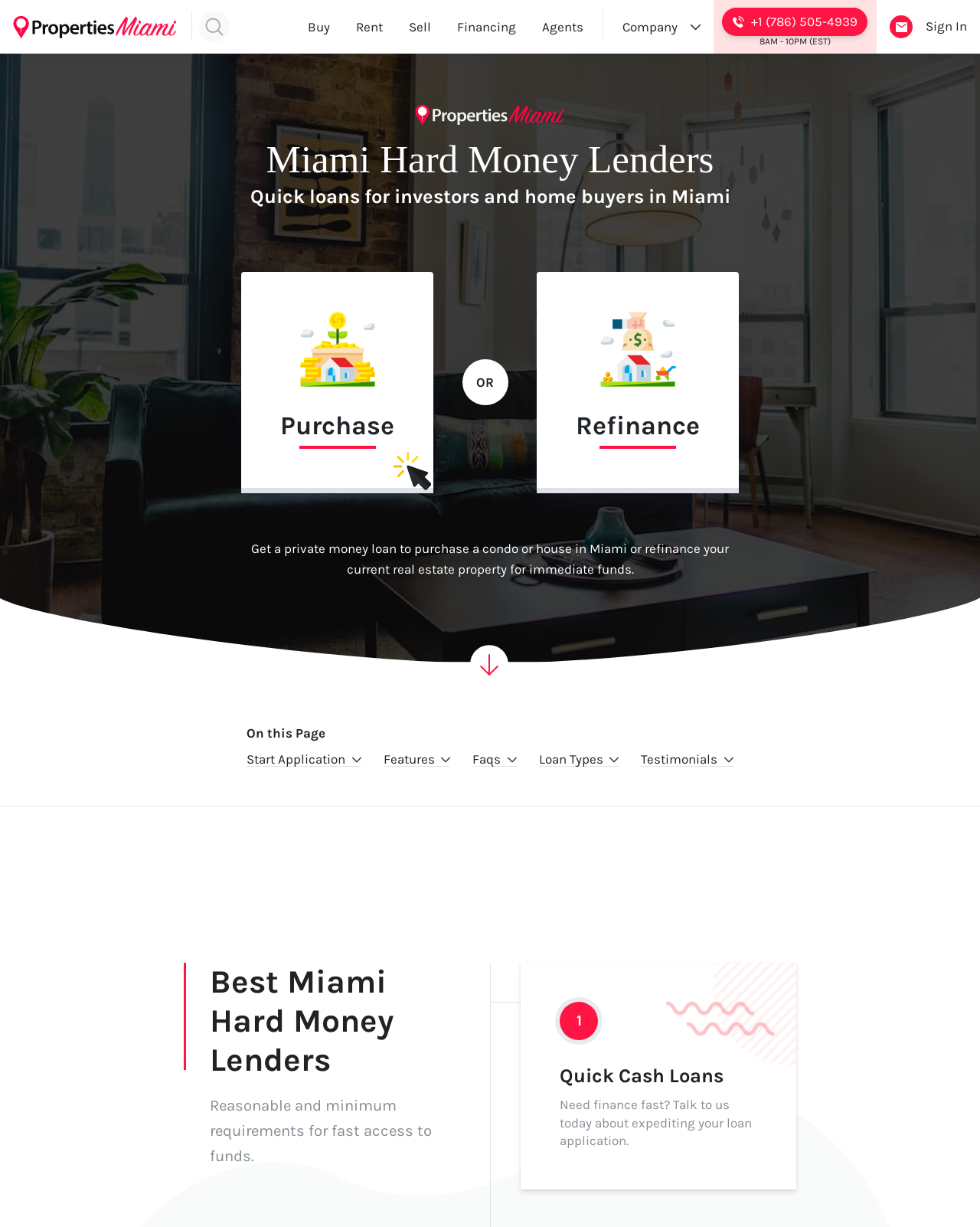Craft a detailed narrative of the webpage's structure and content.

This webpage is about Miami hard money lenders, providing quick and low-interest loans for investors and home buyers in Miami. At the top left, there is a link to "Properties Miami" accompanied by an image, and a button to "Open property search" next to it. On the top right, there is a link to "Call Properties Miami" with a phone number "+1 (786) 505-4939" and a button to "Message Properties Miami". 

Below the top section, there is a navigation menu with links to "Buy", "Rent", "Sell", "Financing", and "Agents" and "Company" with a button to "Open company pages". 

The main content of the webpage starts with a heading "Miami Hard Money Lenders" and a subheading "Quick loans for investors and home buyers in Miami". There is an image related to "Miami Mortgage Loans" on the left and a text "Purchase" above an image related to "Refinance Miami Loans" on the right. 

In the middle of the page, there is a paragraph explaining the purpose of the hard money loan, which is to purchase a condo or house in Miami or refinance a current real estate property for immediate funds. 

Below the paragraph, there is a large background image related to "Miami hard money lenders" that spans the entire width of the page. 

The webpage then has a section titled "On this Page" with links to "Start Application", "Features", "Faqs", "Loan Types", and "Testimonials". 

Further down, there are two headings, "Best Miami Hard Money Lenders" and "Quick Cash Loans", with accompanying texts that describe the benefits of the hard money loan, including reasonable and minimum requirements for fast access to funds and the option to expedite the loan application.